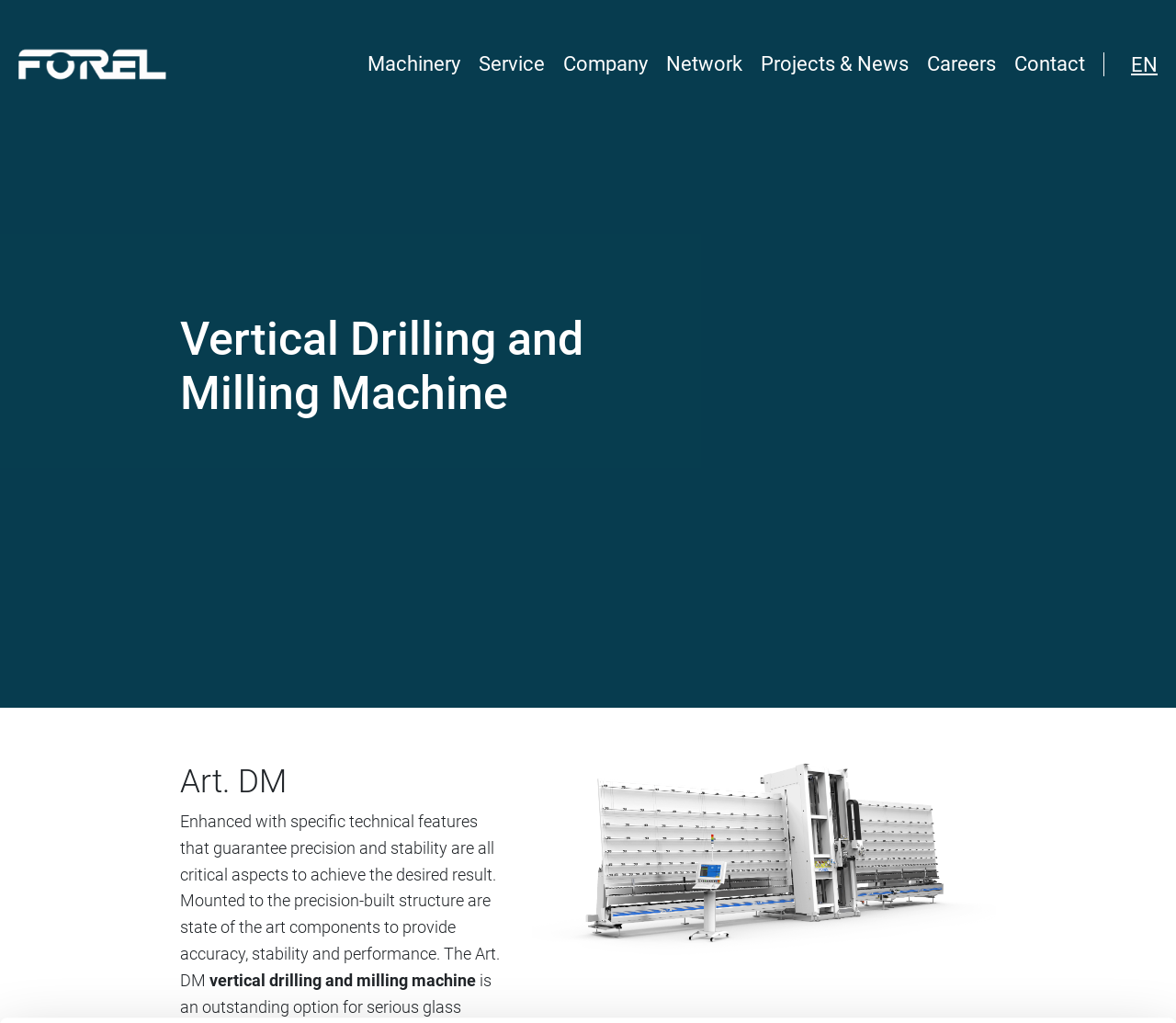Please specify the bounding box coordinates of the clickable section necessary to execute the following command: "Read about the Vertical Drilling and Milling Machine".

[0.153, 0.305, 0.547, 0.412]